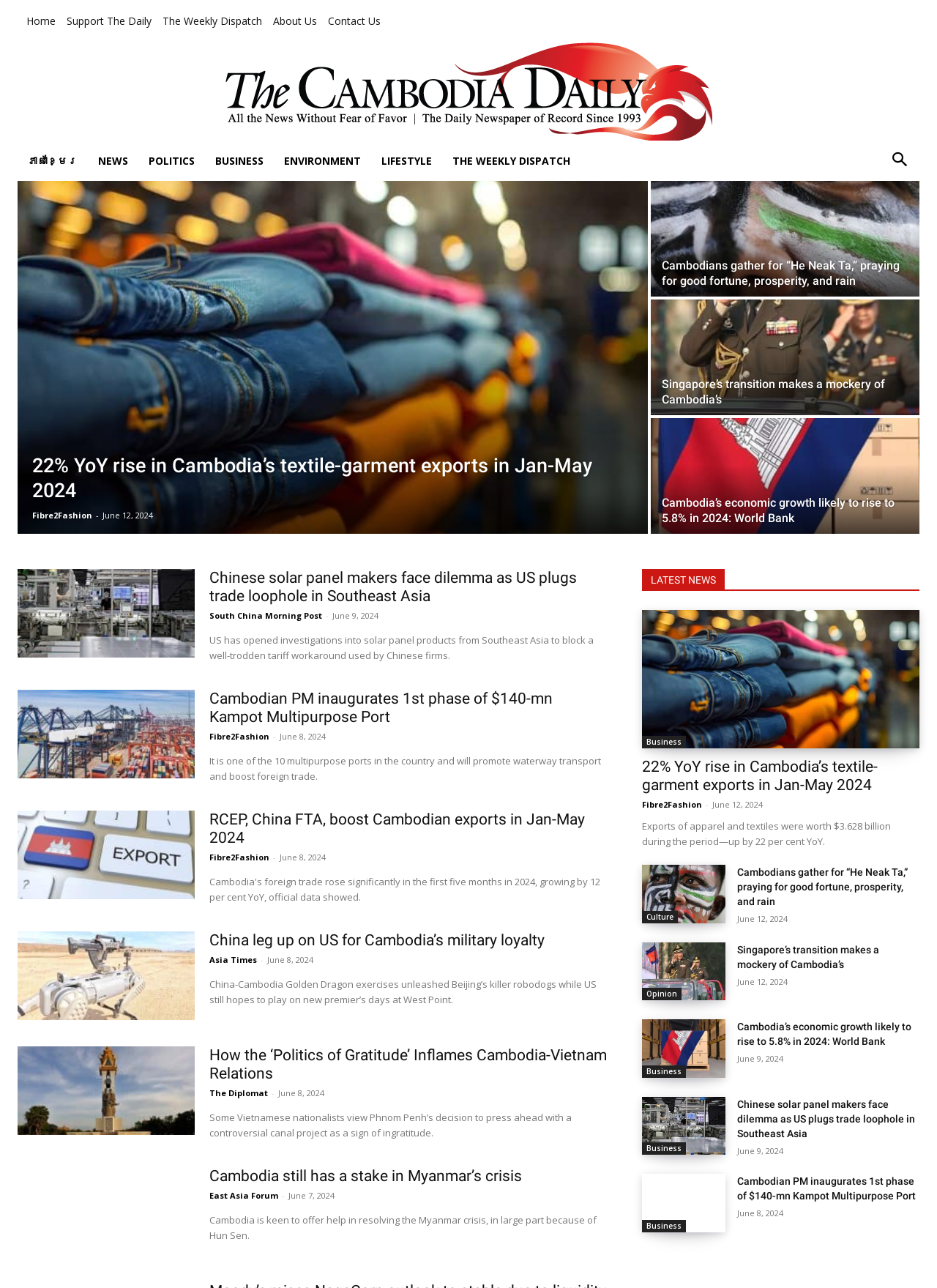Find the bounding box coordinates of the area to click in order to follow the instruction: "Read the article about Cambodians gathering for 'He Neak Ta'".

[0.695, 0.14, 0.981, 0.23]